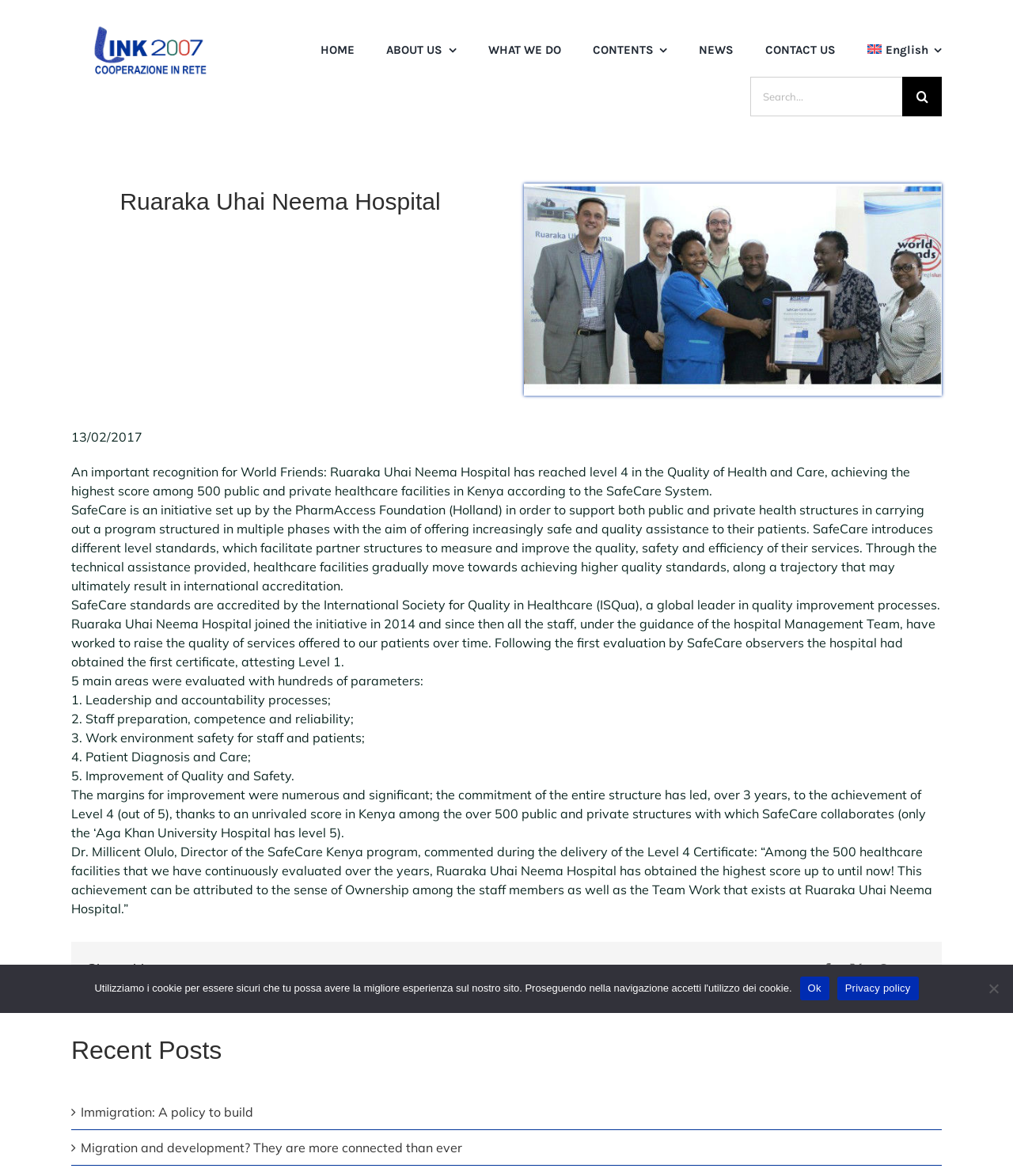Use a single word or phrase to answer the question:
What is the name of the director of the SafeCare Kenya program?

Dr. Millicent Olulo